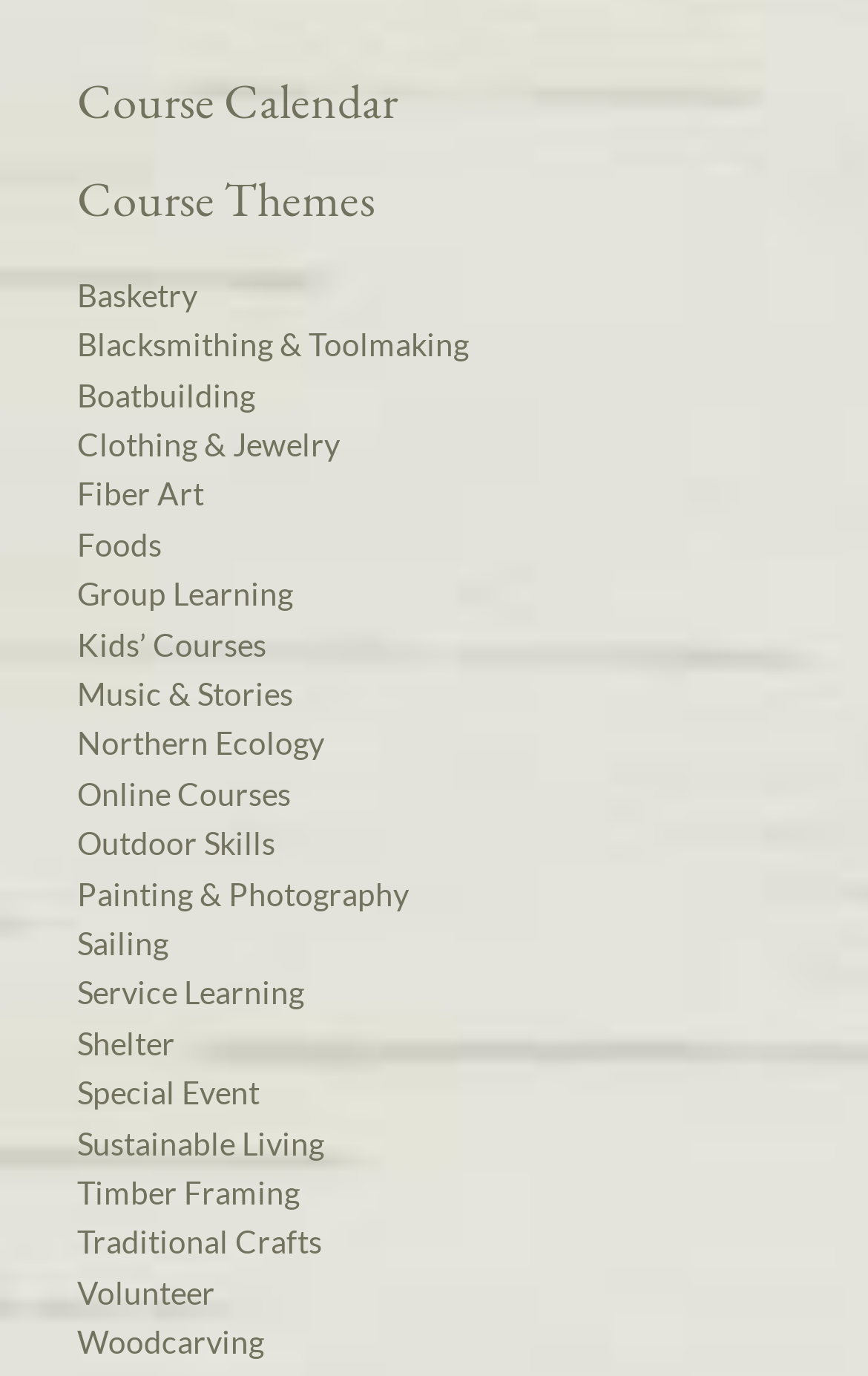Please determine the bounding box coordinates for the element that should be clicked to follow these instructions: "browse Online Courses".

[0.089, 0.56, 0.911, 0.596]